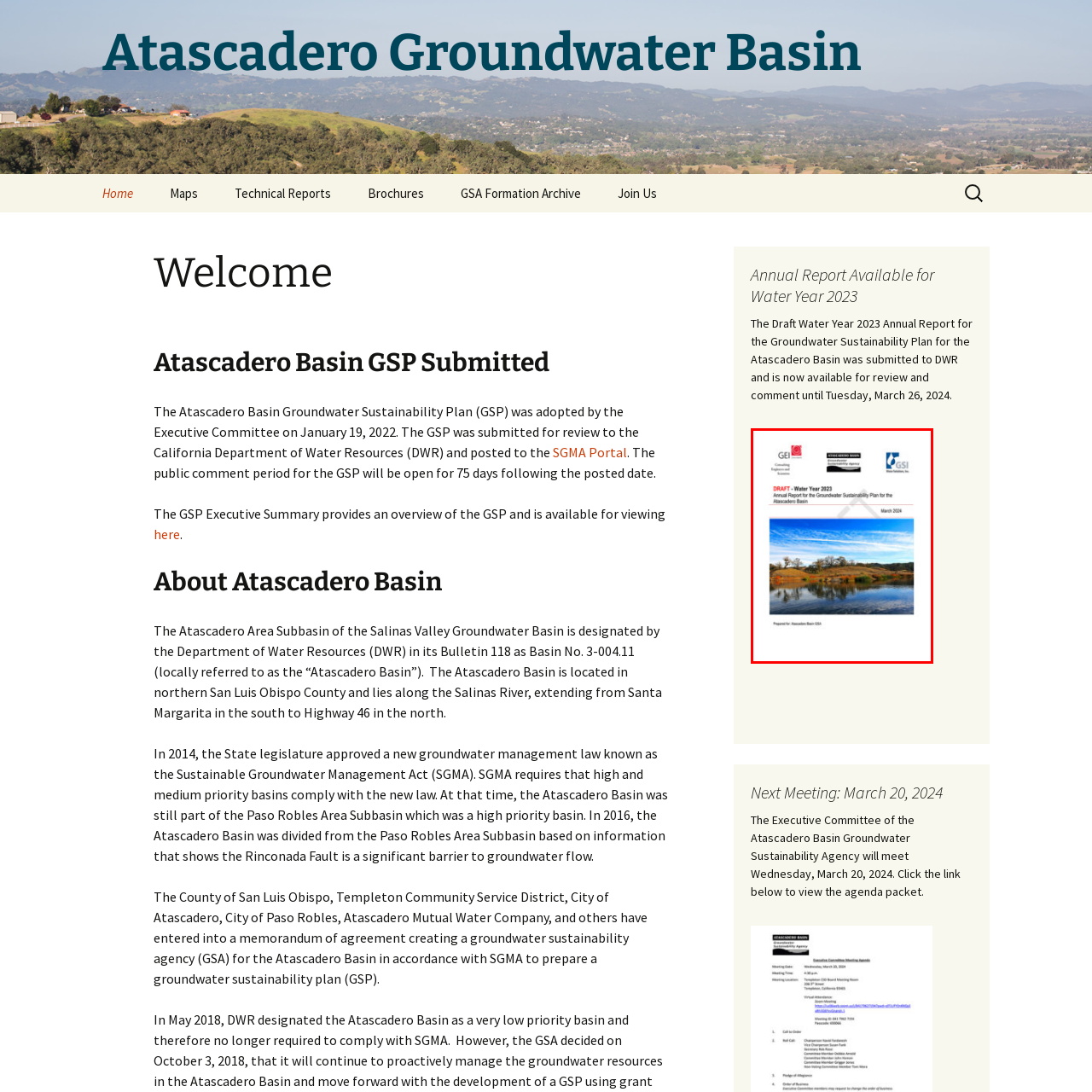Describe fully the image that is contained within the red bounding box.

This image features the cover of the "Draft Water Year 2023 Annual Report for the Groundwater Sustainability Plan for the Atascadero Basin." The cover includes a serene landscape image depicting a water body with trees and hills under a bright sky, symbolizing the basin's natural resources. Prominently at the top, it displays the title "DRAFT - Water Year 2023," indicating that this document is still in draft form. Below the title, the report's purpose is clearly articulated, stating it is an annual report focused on groundwater sustainability. The report is prepared by the Atascadero Basin Groundwater Sustainability Agency and is dated March 2024, suggesting it aims to summarize data and findings relevant to the management of groundwater resources in the region. Logos from affiliated organizations are also displayed, reinforcing collaboration in groundwater management efforts.